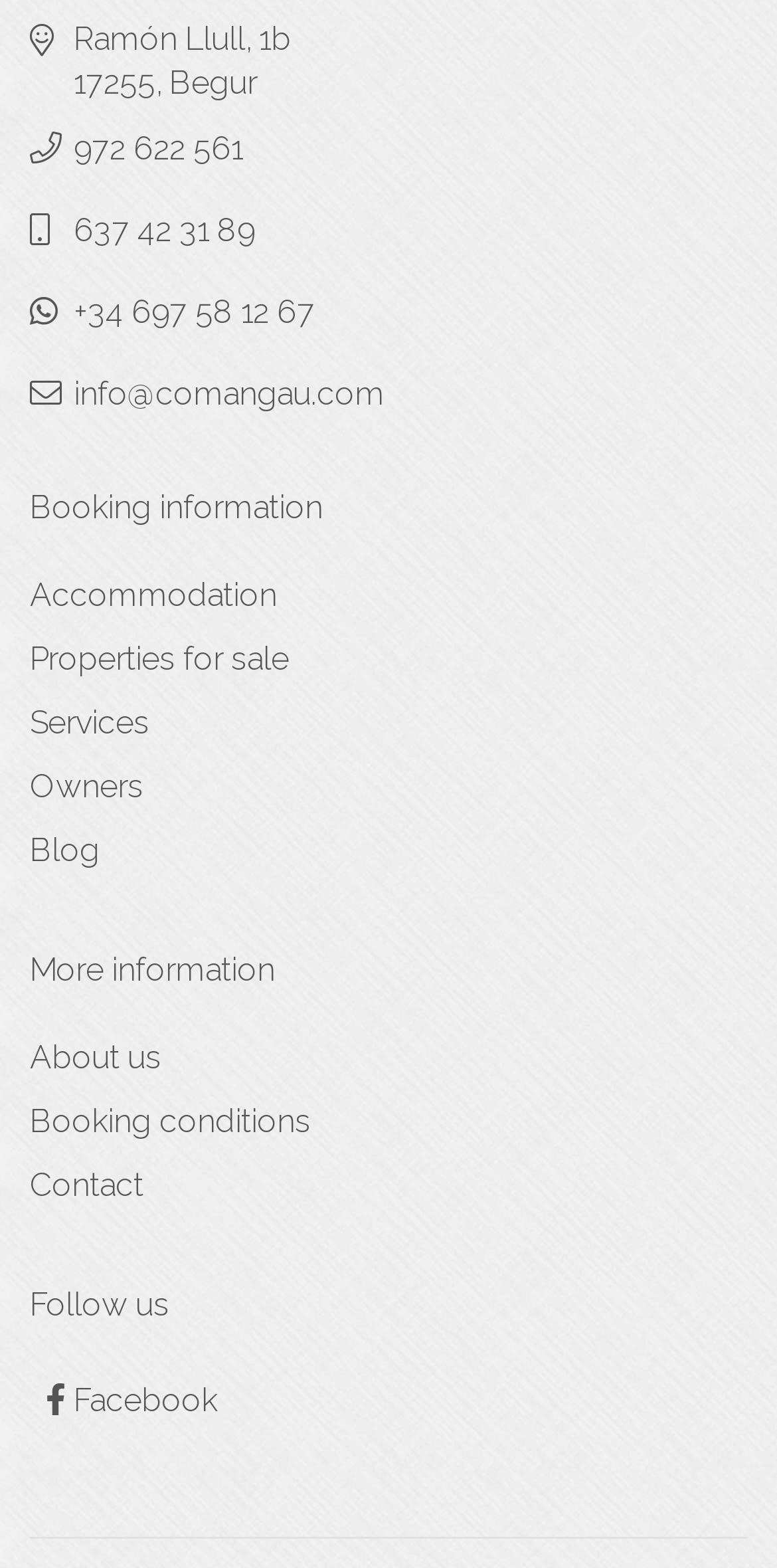Please determine the bounding box coordinates, formatted as (top-left x, top-left y, bottom-right x, bottom-right y), with all values as floating point numbers between 0 and 1. Identify the bounding box of the region described as: Properties for sale

[0.038, 0.408, 0.372, 0.432]